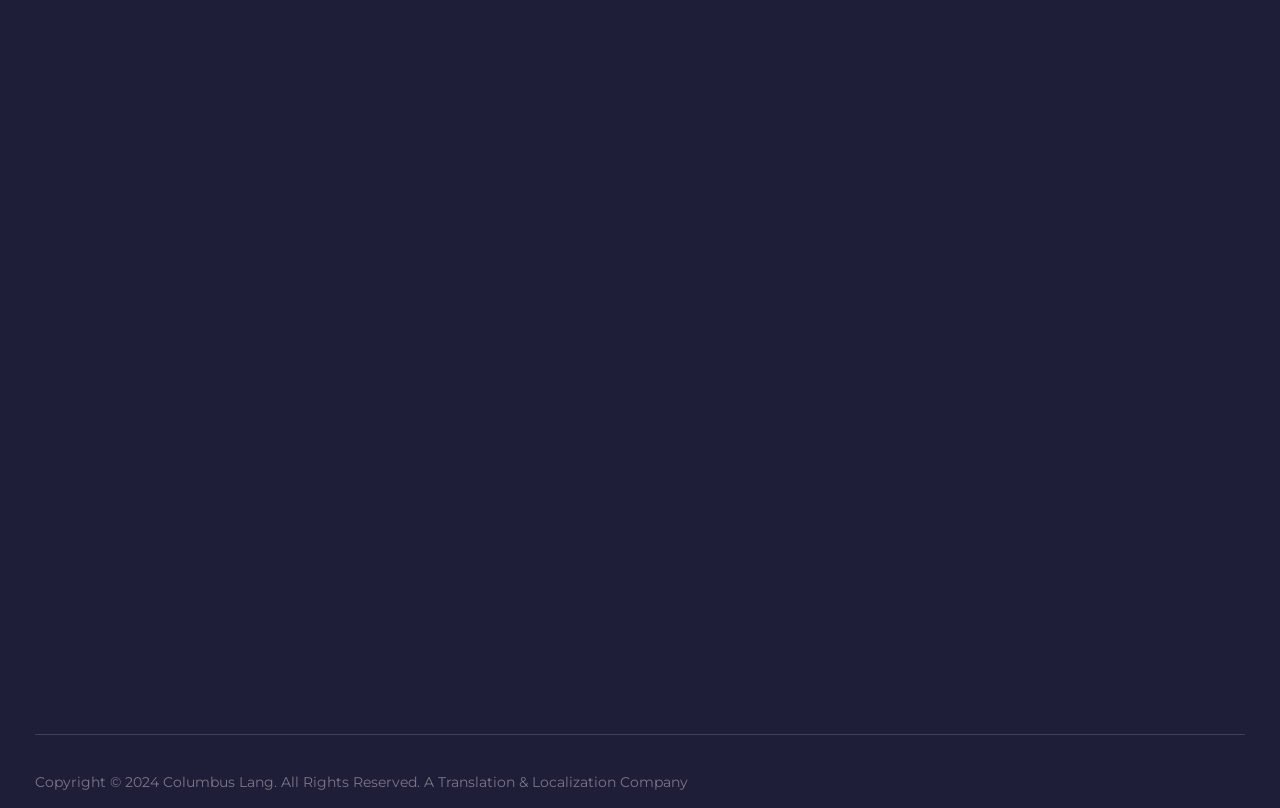Locate and provide the bounding box coordinates for the HTML element that matches this description: "GET STARTED".

[0.409, 0.16, 0.591, 0.24]